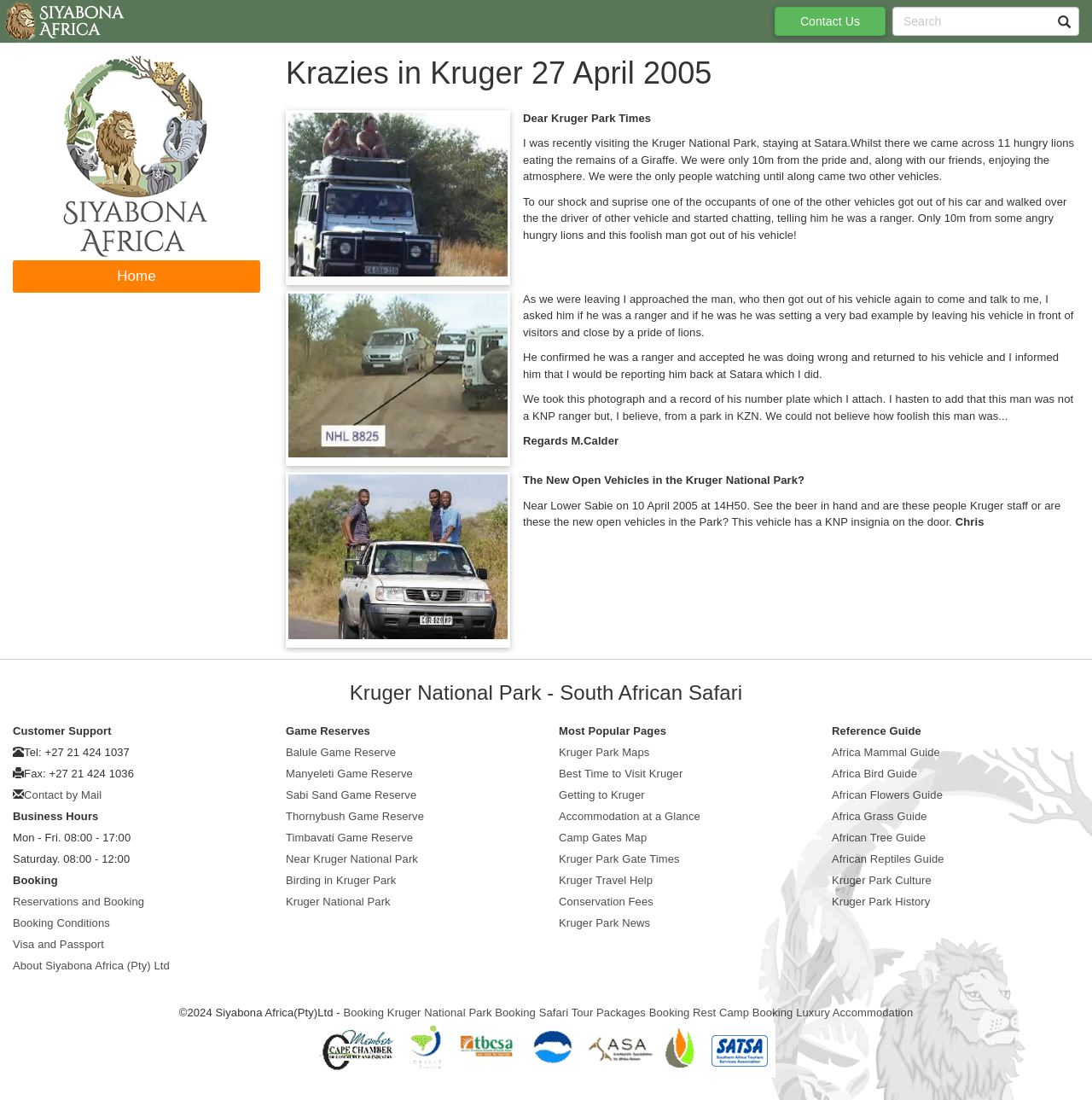What is the purpose of the 'Search' box? Using the information from the screenshot, answer with a single word or phrase.

To search the website